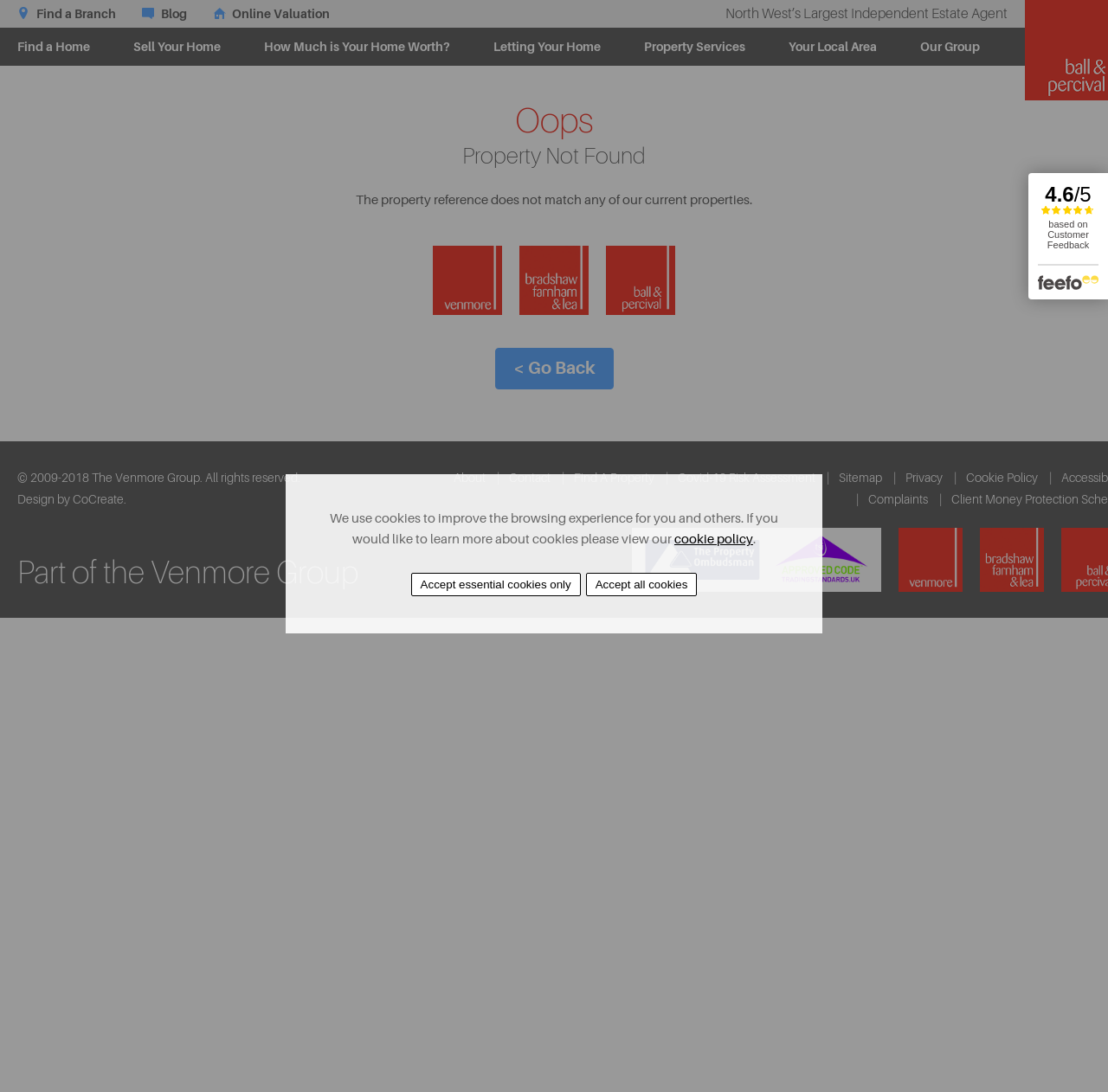What is the rating based on customer feedback?
Please give a detailed answer to the question using the information shown in the image.

The rating is displayed at the top of the webpage, with a '4.6' and a '/5' text, indicating that the rating is 4.6 out of 5 based on customer feedback.